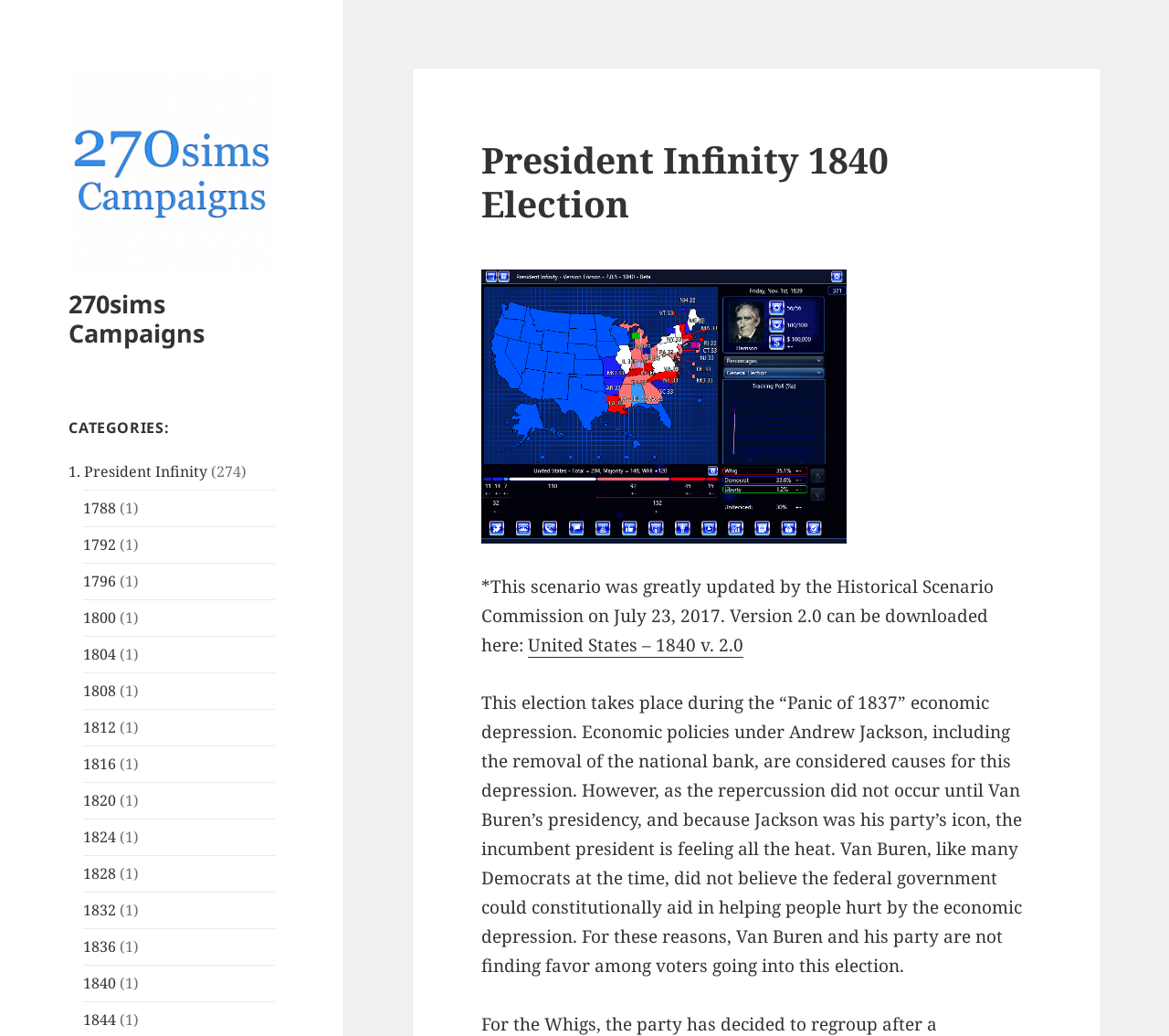Find and provide the bounding box coordinates for the UI element described here: "1844". The coordinates should be given as four float numbers between 0 and 1: [left, top, right, bottom].

[0.071, 0.975, 0.099, 0.994]